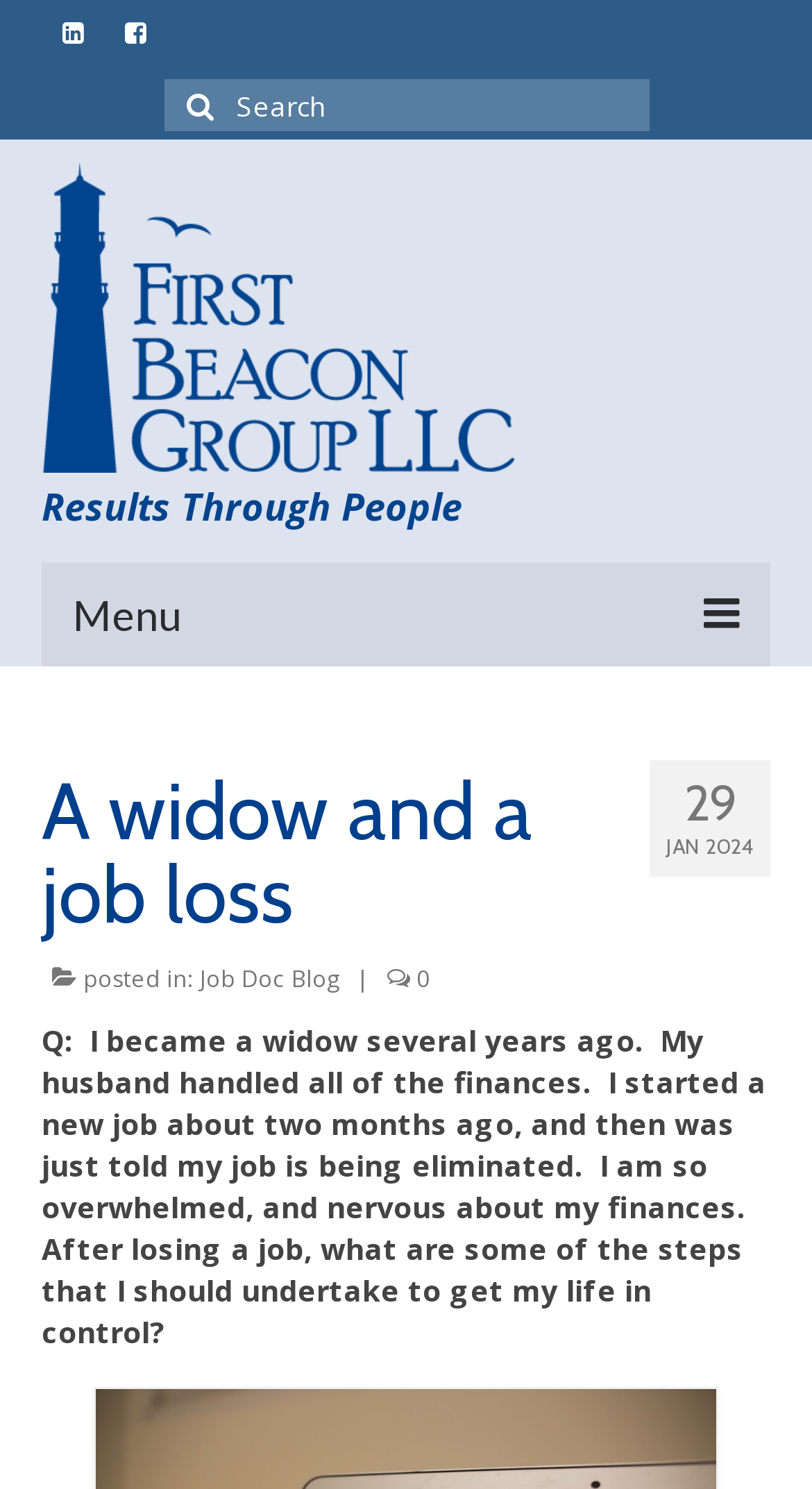What is the topic of the blog post? Refer to the image and provide a one-word or short phrase answer.

Job loss and financial planning